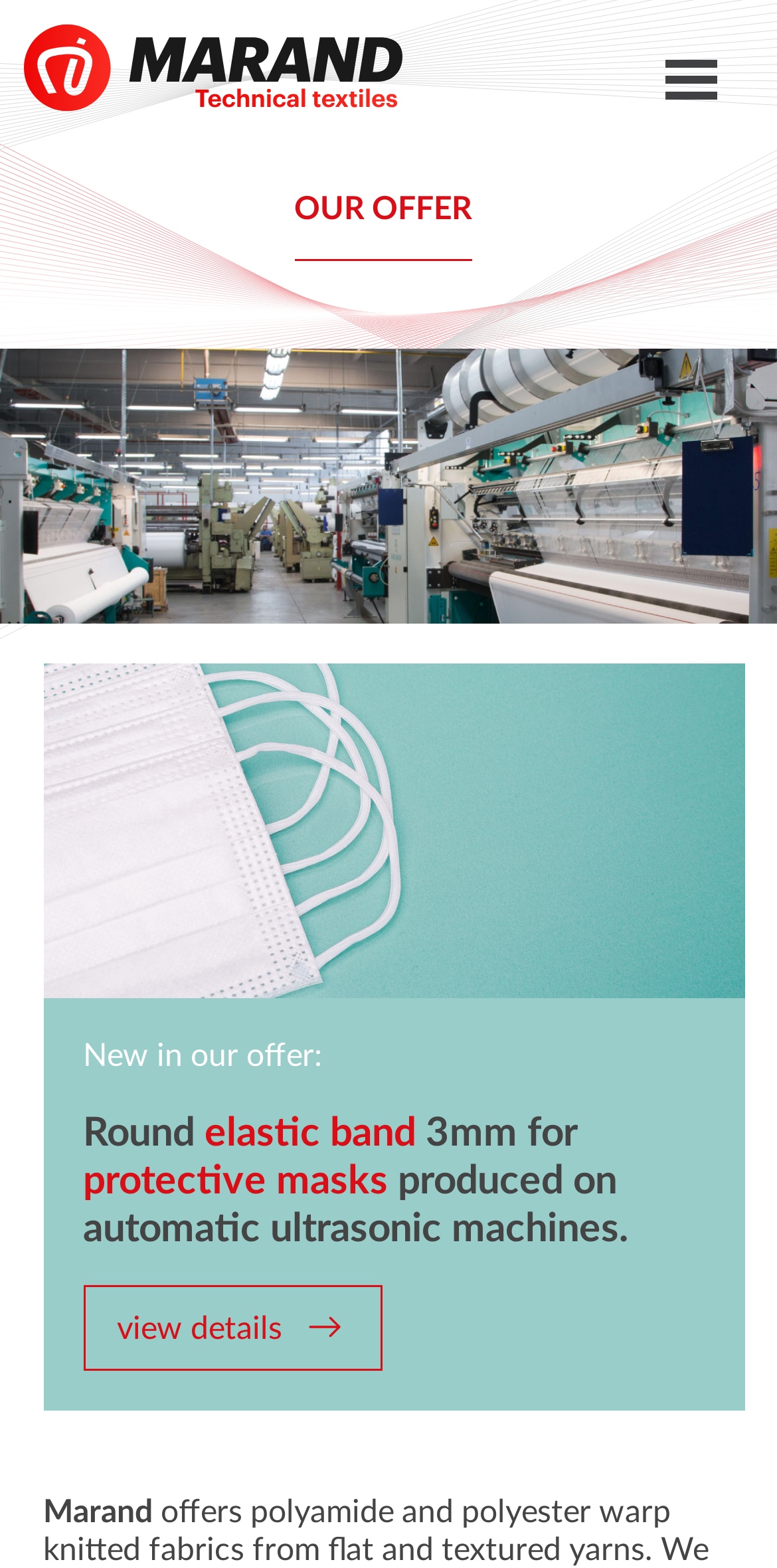Explain the webpage's design and content in an elaborate manner.

The webpage is about a company called Marand, which offers a full range of textiles. At the top left corner, there is a link and an image, likely a logo. Below the logo, there is a heading that reads "OUR OFFER", which is centered on the page. 

To the right of the heading, there is a large image that takes up most of the width of the page, with a description "Wysokiej jakości guma elastyczna do masek", which translates to "High-quality elastic rubber for masks". 

Below the image, there is a section with a heading that reads "Round elastic band 3mm for protective masks produced on automatic ultrasonic machines." This section also includes a link to "view details" and a small image to the right of the link. 

At the bottom left corner of the page, there is a static text that reads "New in our offer:". Finally, at the very bottom of the page, there is a static text that reads "Marand", likely a footer or a copyright notice.